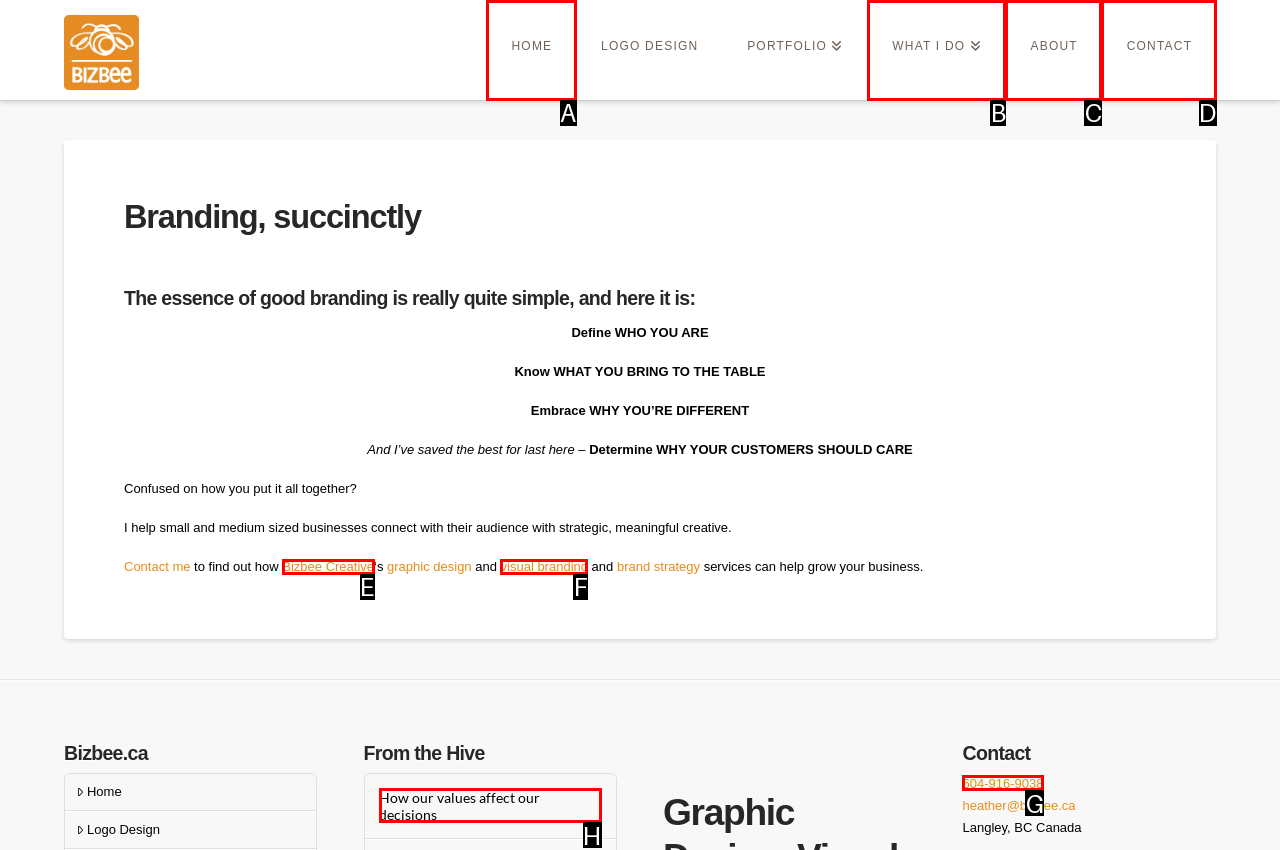Select the appropriate HTML element that needs to be clicked to execute the following task: Go to the HOME page. Respond with the letter of the option.

A